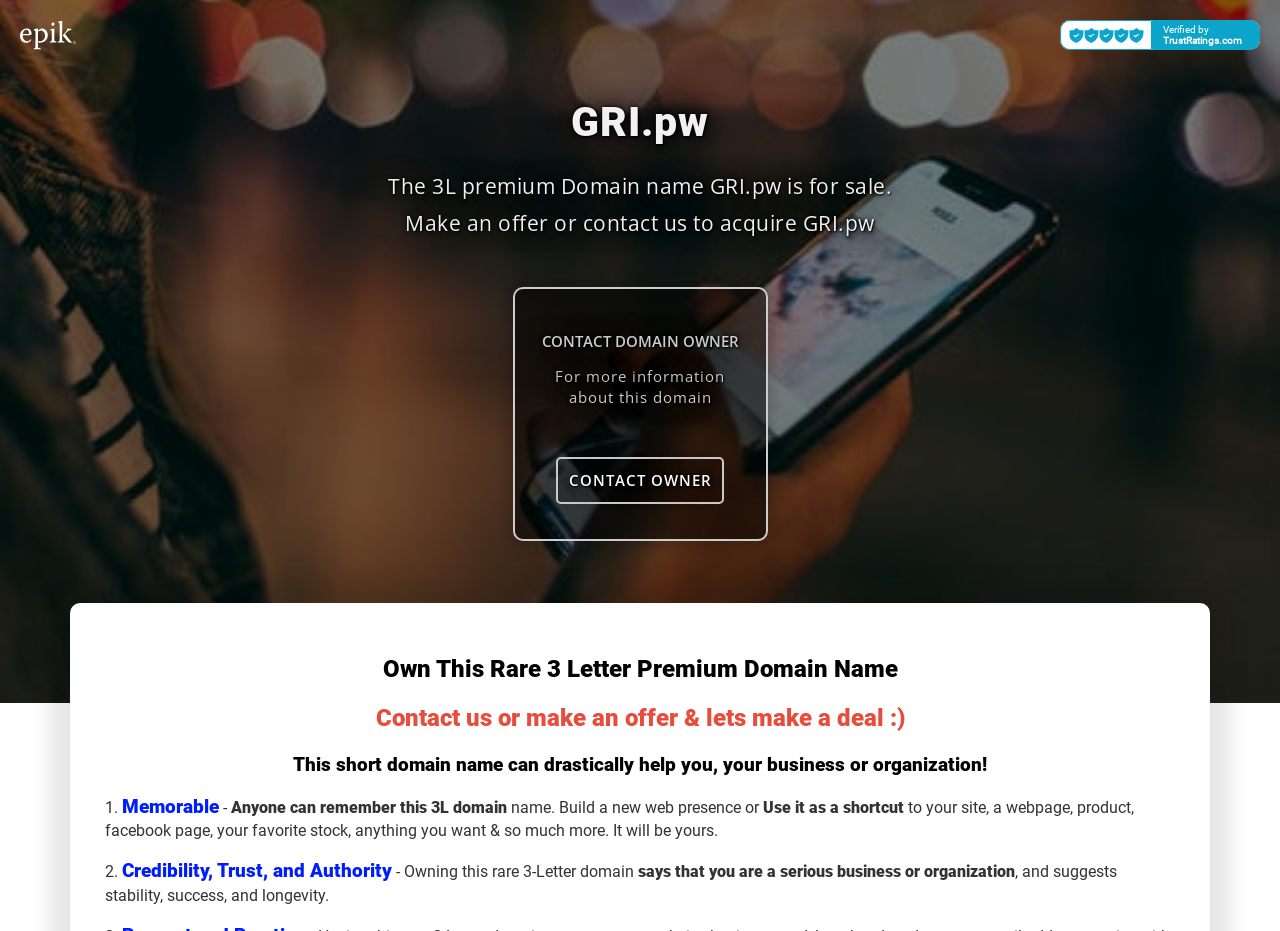What is the benefit of owning a 3-letter domain name?
Give a thorough and detailed response to the question.

According to the webpage, owning a rare 3-letter domain name like GRI.pw suggests stability, success, and longevity, which implies credibility, trust, and authority. This is stated in the static text 'Credibility, Trust, and Authority' and the surrounding context.